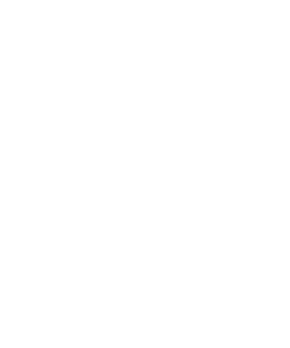Where is this product positioned on the webpage?
Please utilize the information in the image to give a detailed response to the question.

The product listing is situated under the 'RELATED PRODUCTS' section, indicating that it is part of a larger assortment of mushroom-based offerings available for purchase.